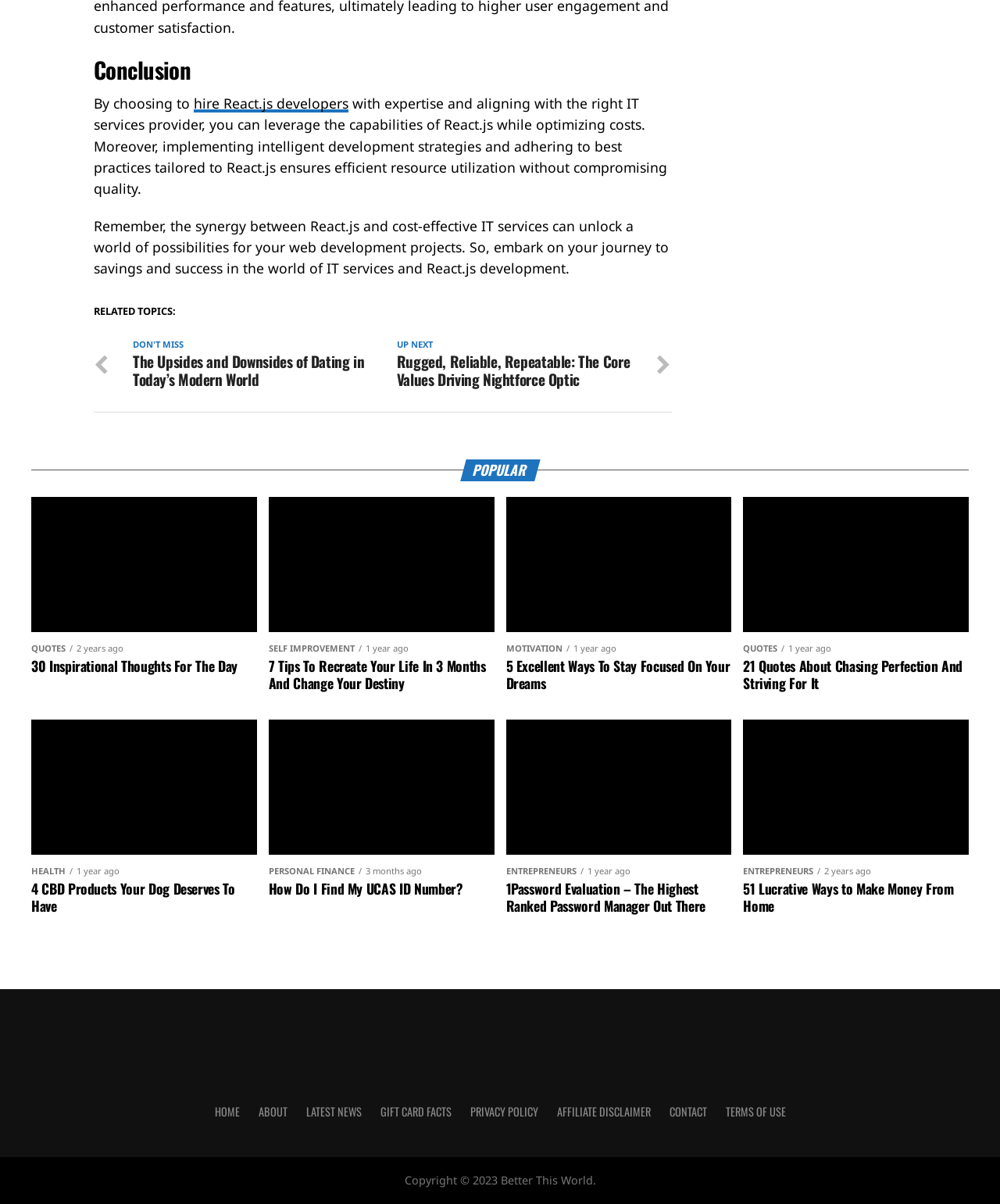What is the name of the website?
Analyze the image and deliver a detailed answer to the question.

The name of the website is 'Better This World', as indicated by the link element with the text 'Better This World' and the copyright notice at the bottom of the page.